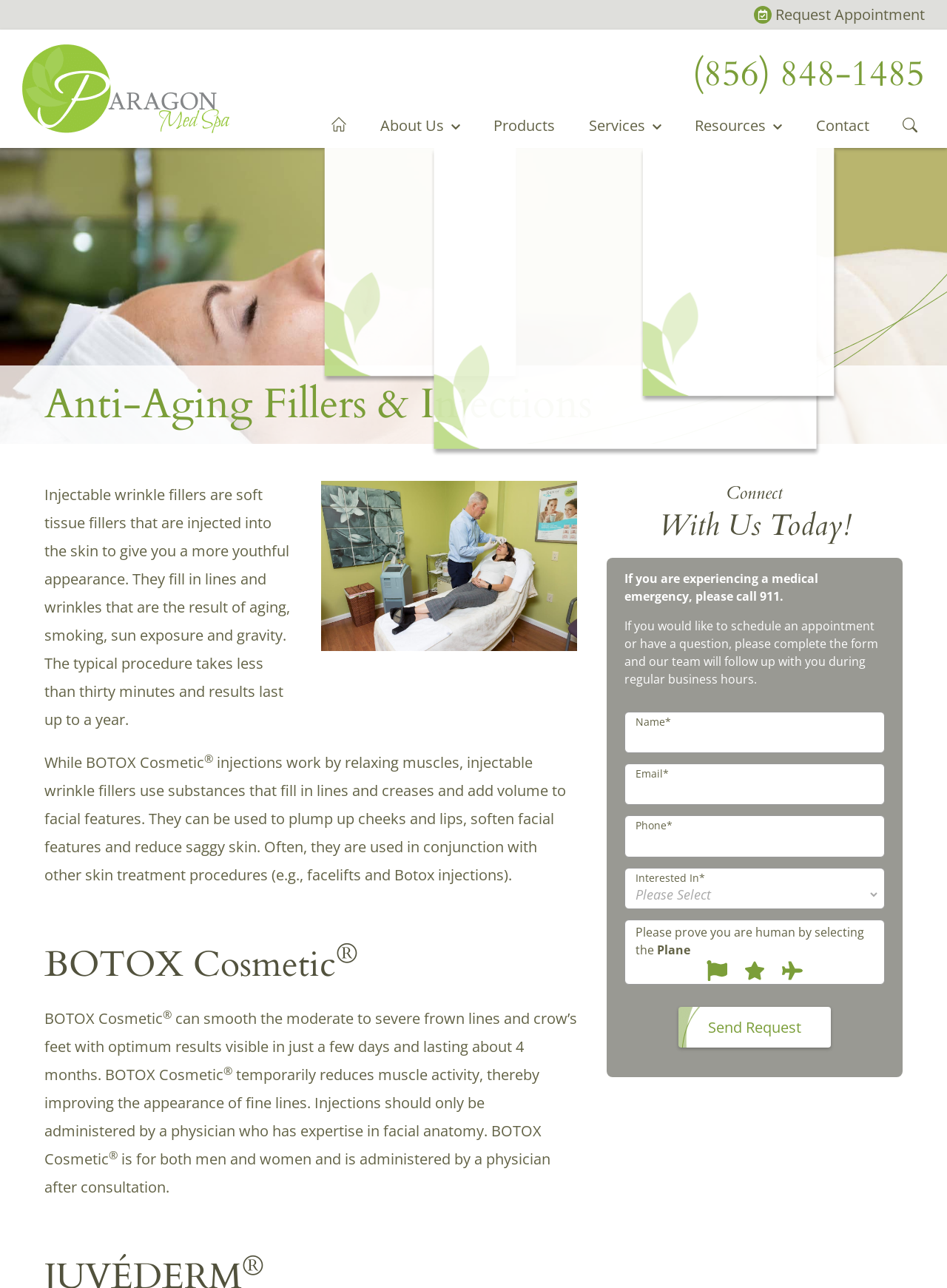Given the description Request Appointment, predict the bounding box coordinates of the UI element. Ensure the coordinates are in the format (top-left x, top-left y, bottom-right x, bottom-right y) and all values are between 0 and 1.

[0.796, 0.001, 0.977, 0.022]